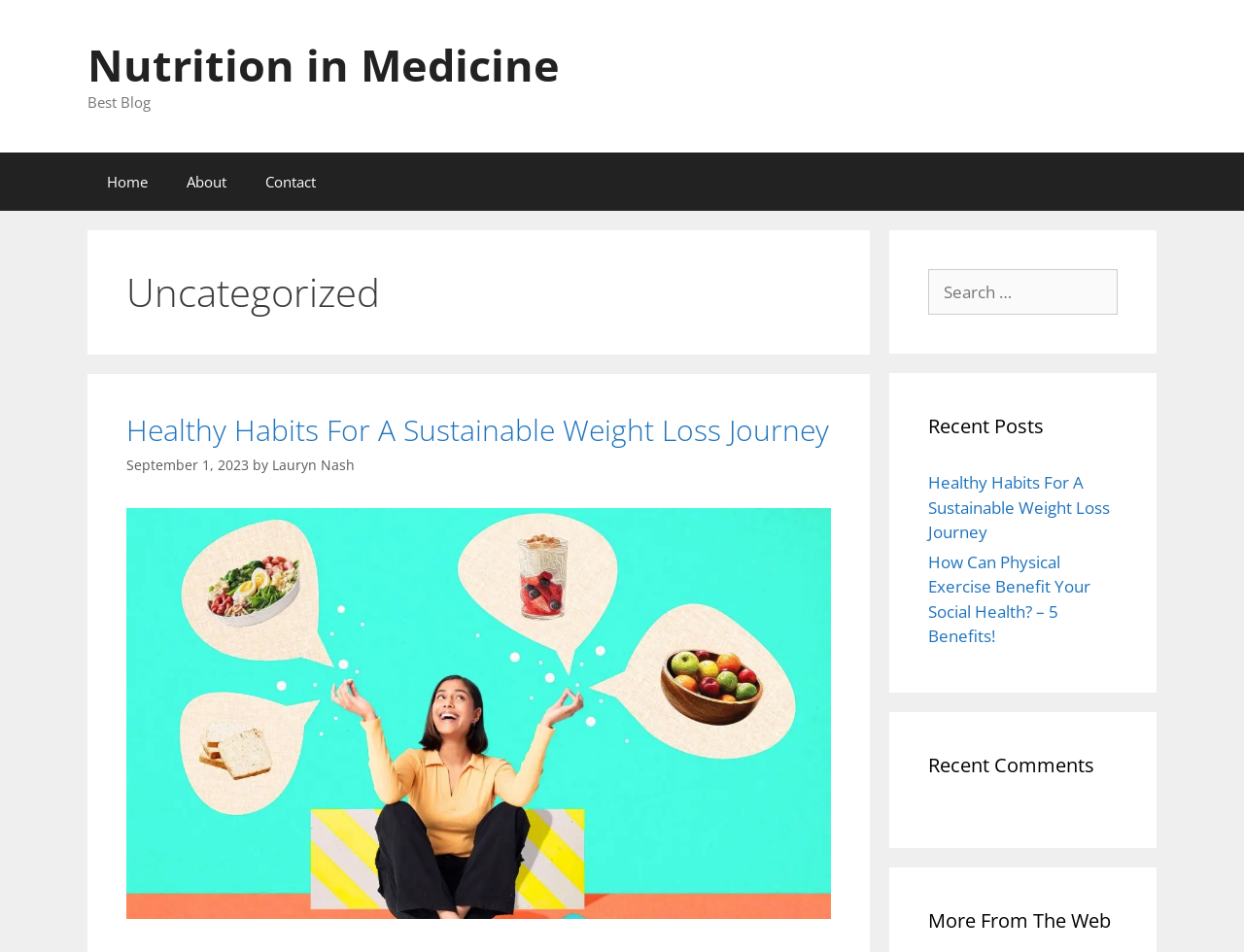Could you locate the bounding box coordinates for the section that should be clicked to accomplish this task: "read about healthy habits".

[0.102, 0.43, 0.666, 0.472]